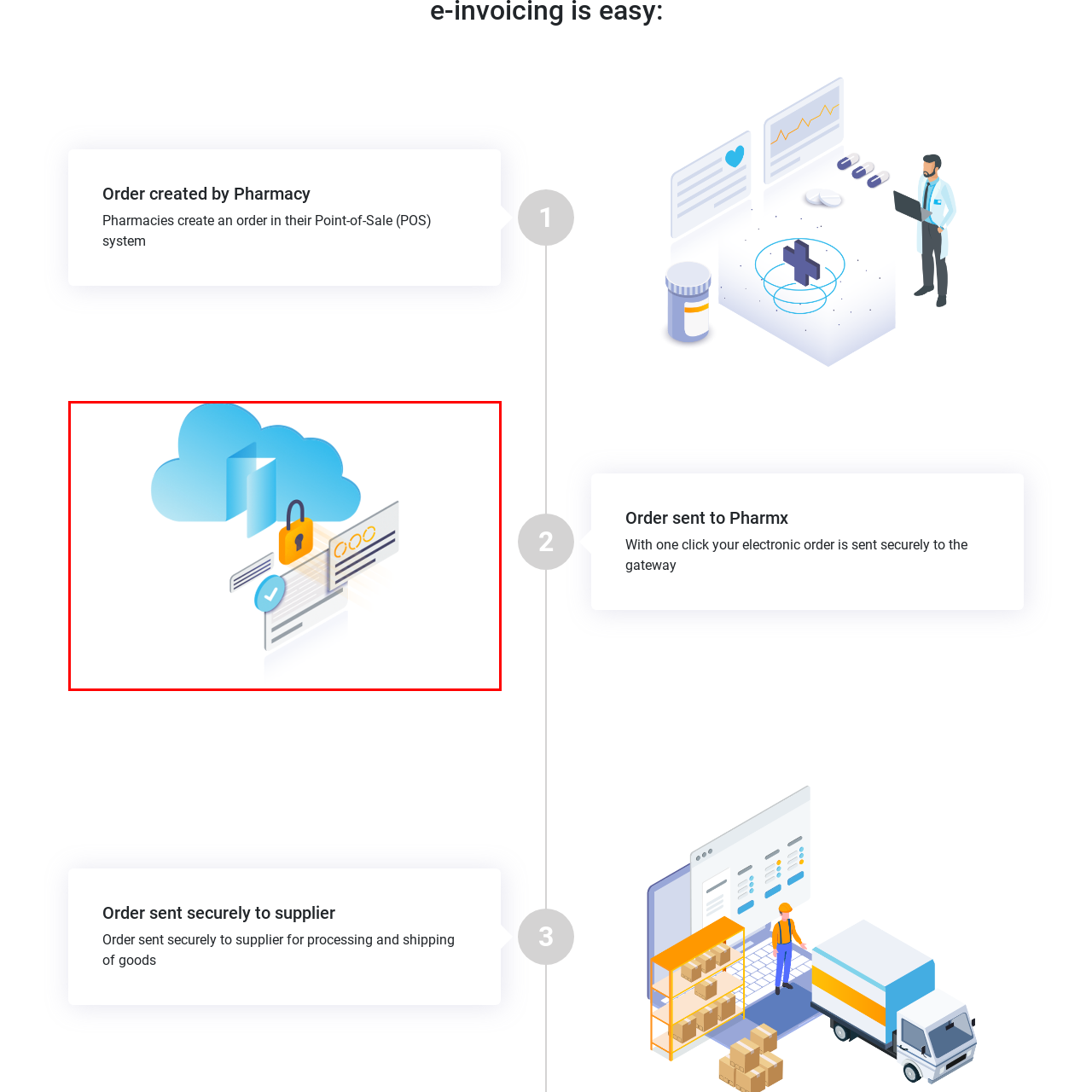Inspect the section within the red border, What ensures confidentiality and protection against unauthorized access? Provide a one-word or one-phrase answer.

yellow padlock